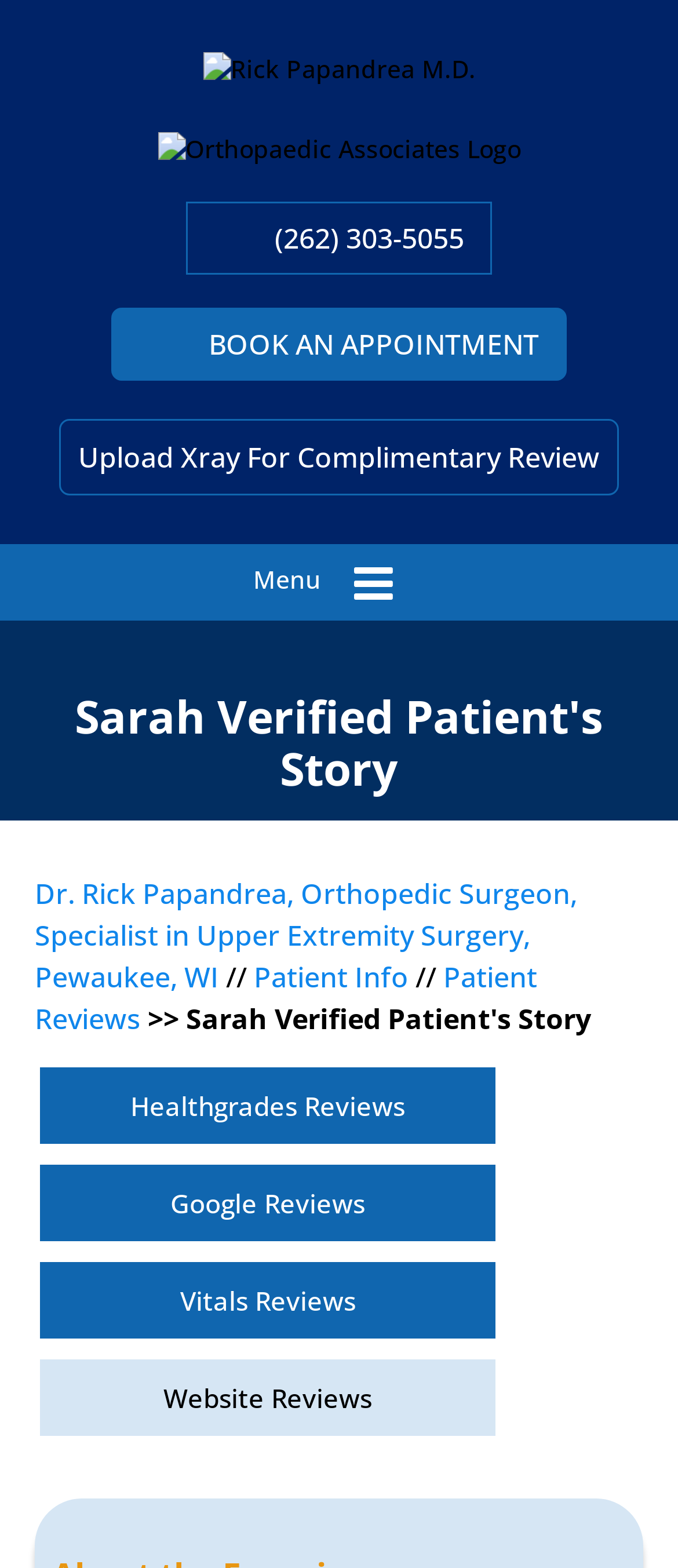Give a one-word or one-phrase response to the question: 
How many links are in the top section of the webpage?

4